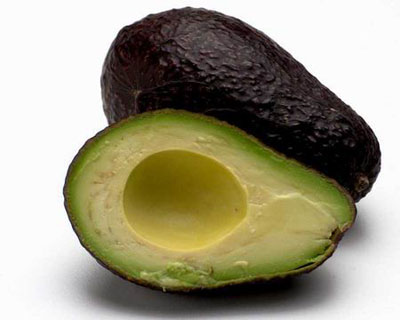Illustrate the image with a detailed and descriptive caption.

The image showcases a ripe avocado, split in half to reveal its creamy, pale green flesh and large seed at the center. The smooth, buttery interior contrasts with the dark, textured skin of the whole avocado resting above. Known for its rich nutrient profile, avocados are often praised for their natural oils, making them a popular choice in skincare. When applied to the face, fresh avocado or a mashed mixture can help to hydrate and nourish the skin, particularly beneficial as we age. This image is a visual representation of the beauty and health benefits associated with avocados, prominently featured in discussions about natural skincare remedies.